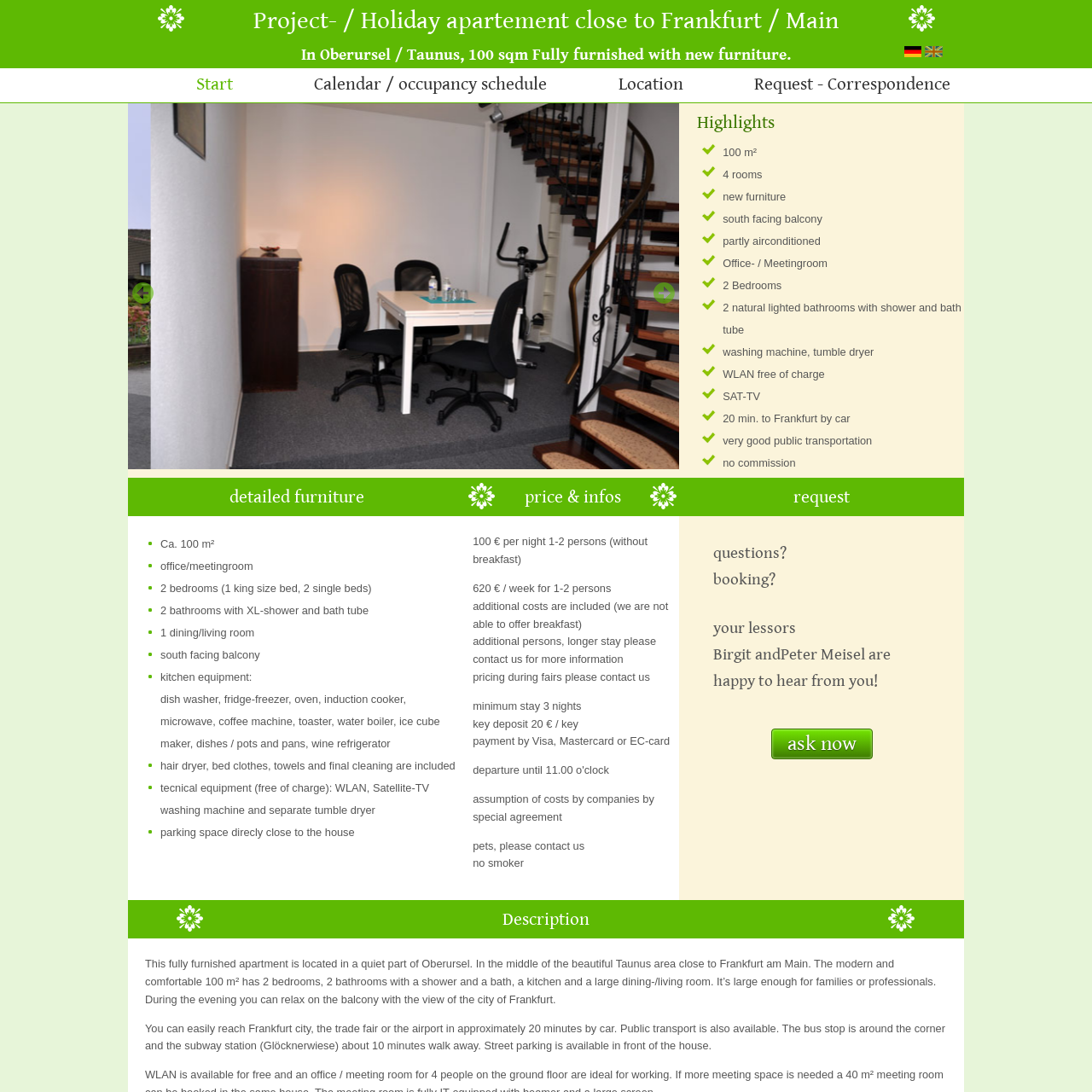Observe the content inside the red rectangle and respond to the question with one word or phrase: 
Where is the project or holiday apartment located?

Near Frankfurt/Main